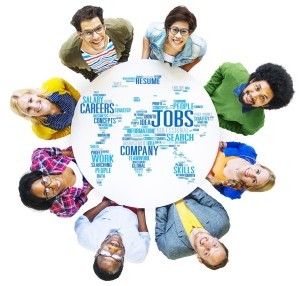Please provide a comprehensive response to the question below by analyzing the image: 
What is the theme of the section of the website?

The theme of the section of the website is 'Join Our Team' because the image promotes an inclusive and friendly workplace environment, aligning with the overall theme of attracting talented individuals in a supportive atmosphere.